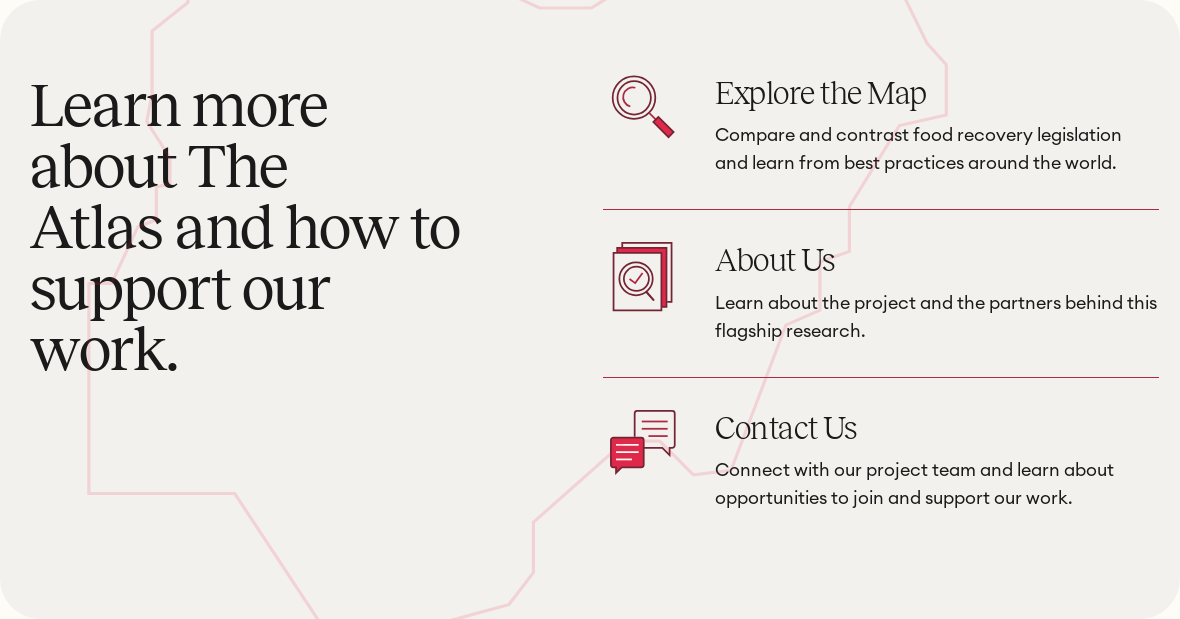Respond to the following question with a brief word or phrase:
What is the color of the accents in the design?

Red